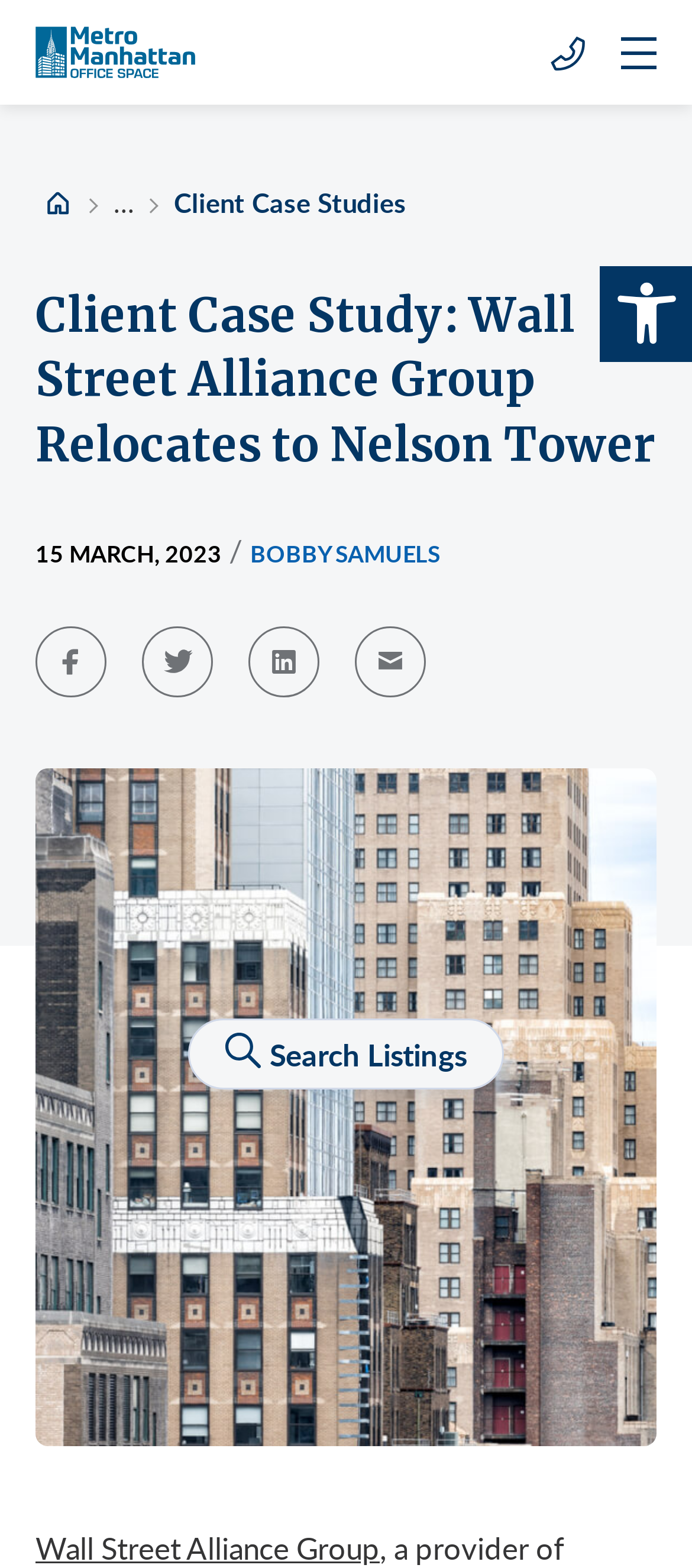Use a single word or phrase to answer the question:
What is the type of the building shown in the image?

Skyscraper